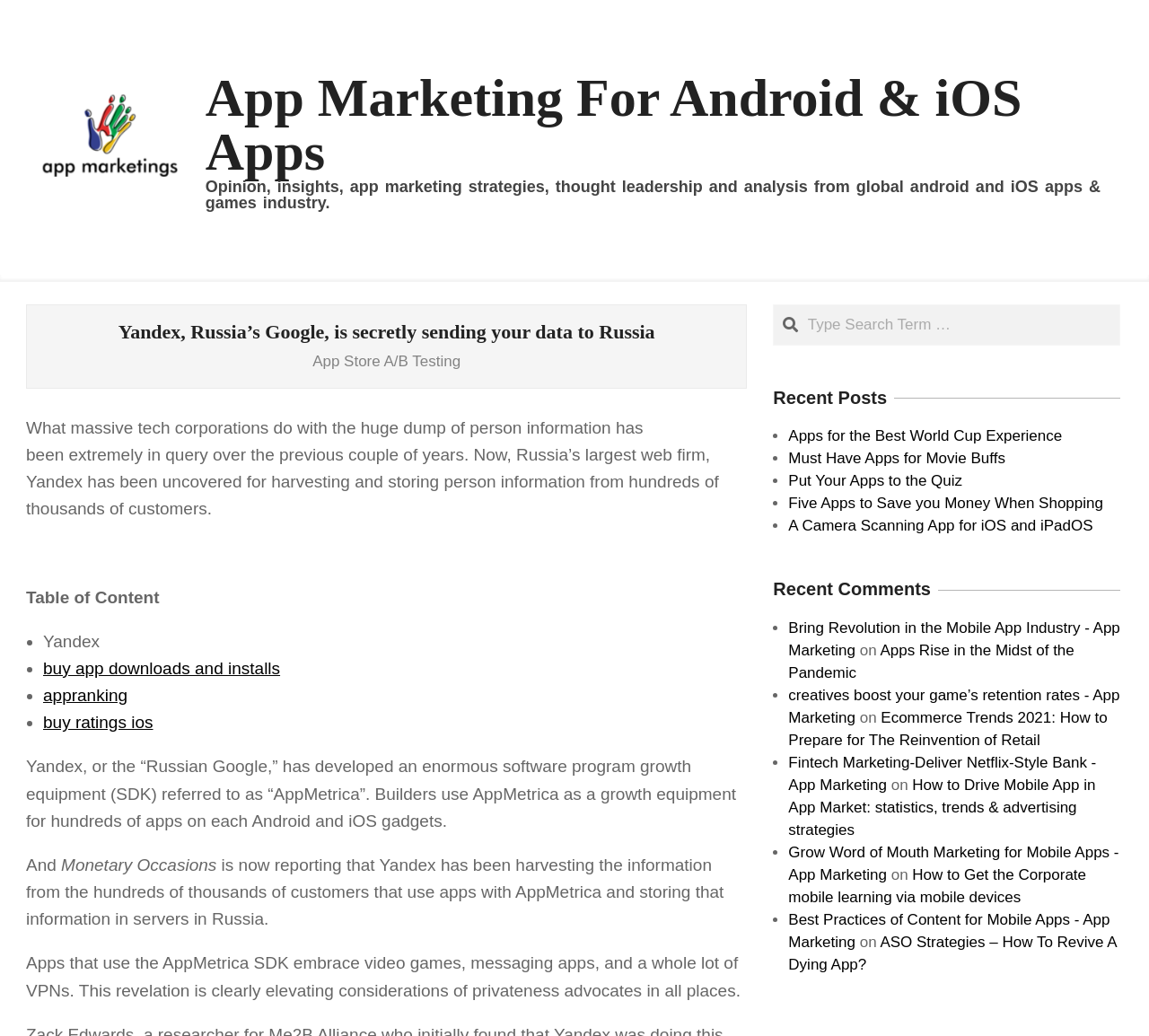Please determine the bounding box coordinates of the section I need to click to accomplish this instruction: "Read the 'Yandex, Russia’s Google, is secretly sending your data to Russia' article".

[0.038, 0.307, 0.635, 0.333]